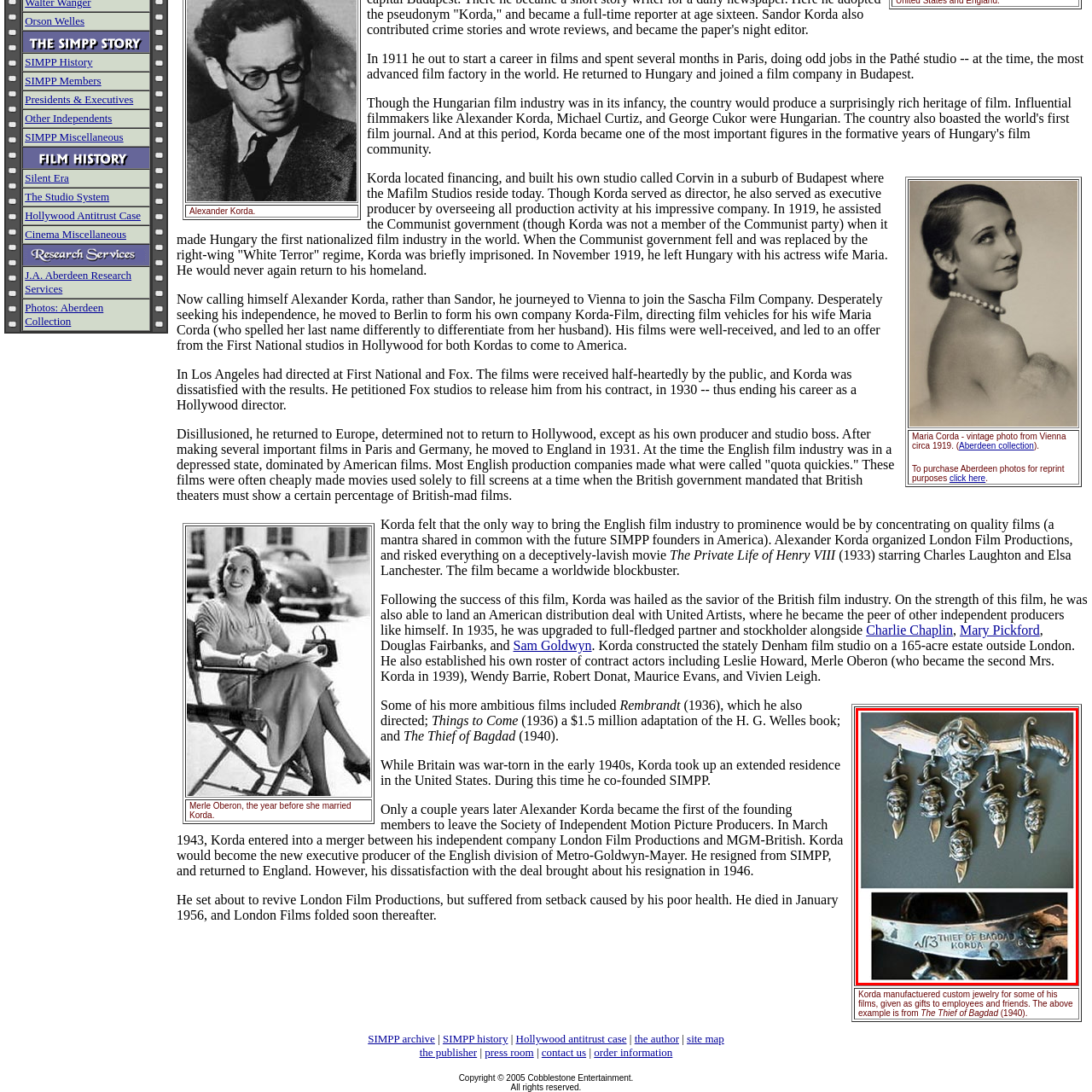What is the motif at the hilt of the decorative dagger?
Focus on the image inside the red bounding box and offer a thorough and detailed answer to the question.

The decorative dagger features a skull motif at the hilt, which is a distinctive design element of the jewelry piece inspired by the film 'The Thief of Bagdad'.